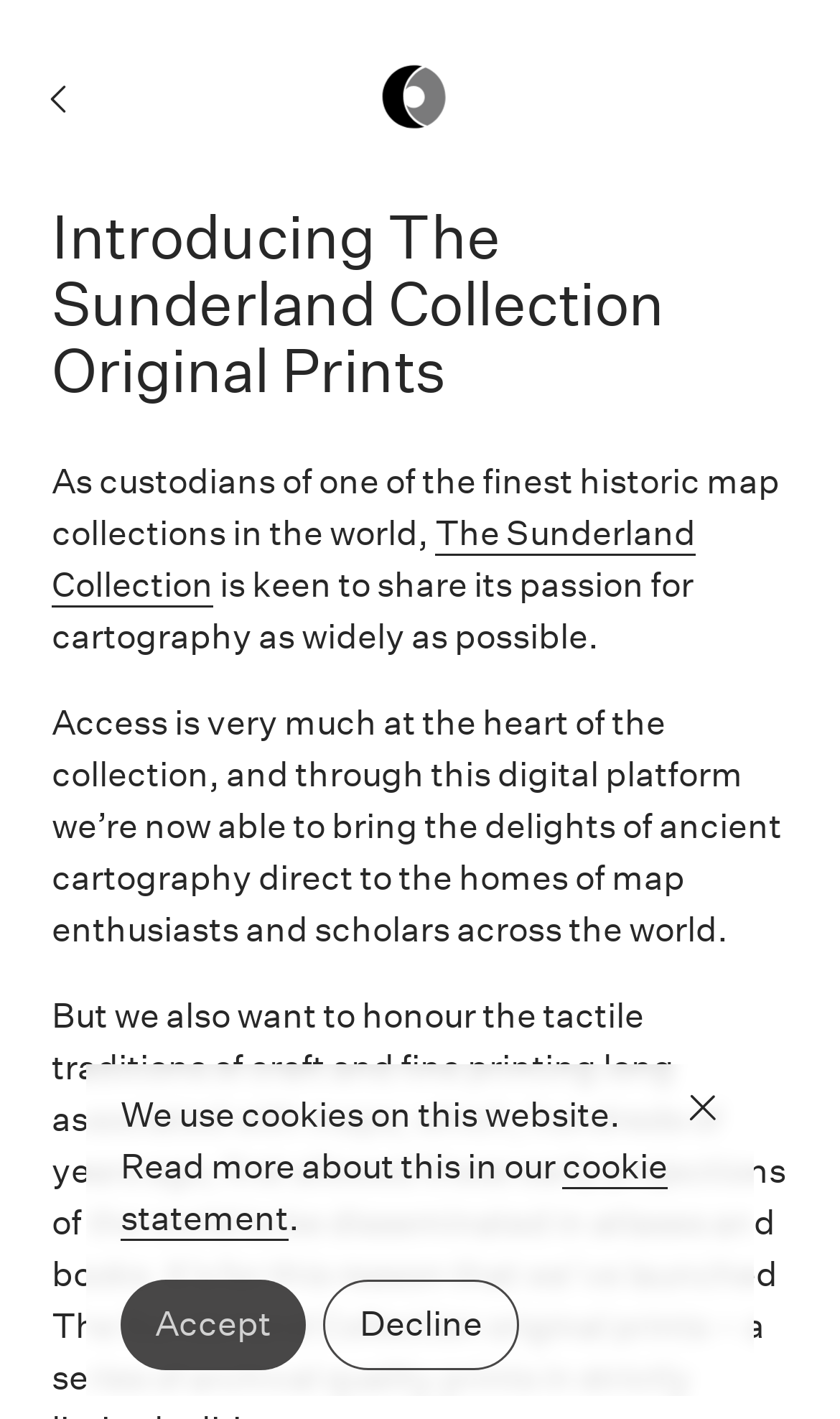Please respond in a single word or phrase: 
What is the platform used for?

Bring maps to enthusiasts